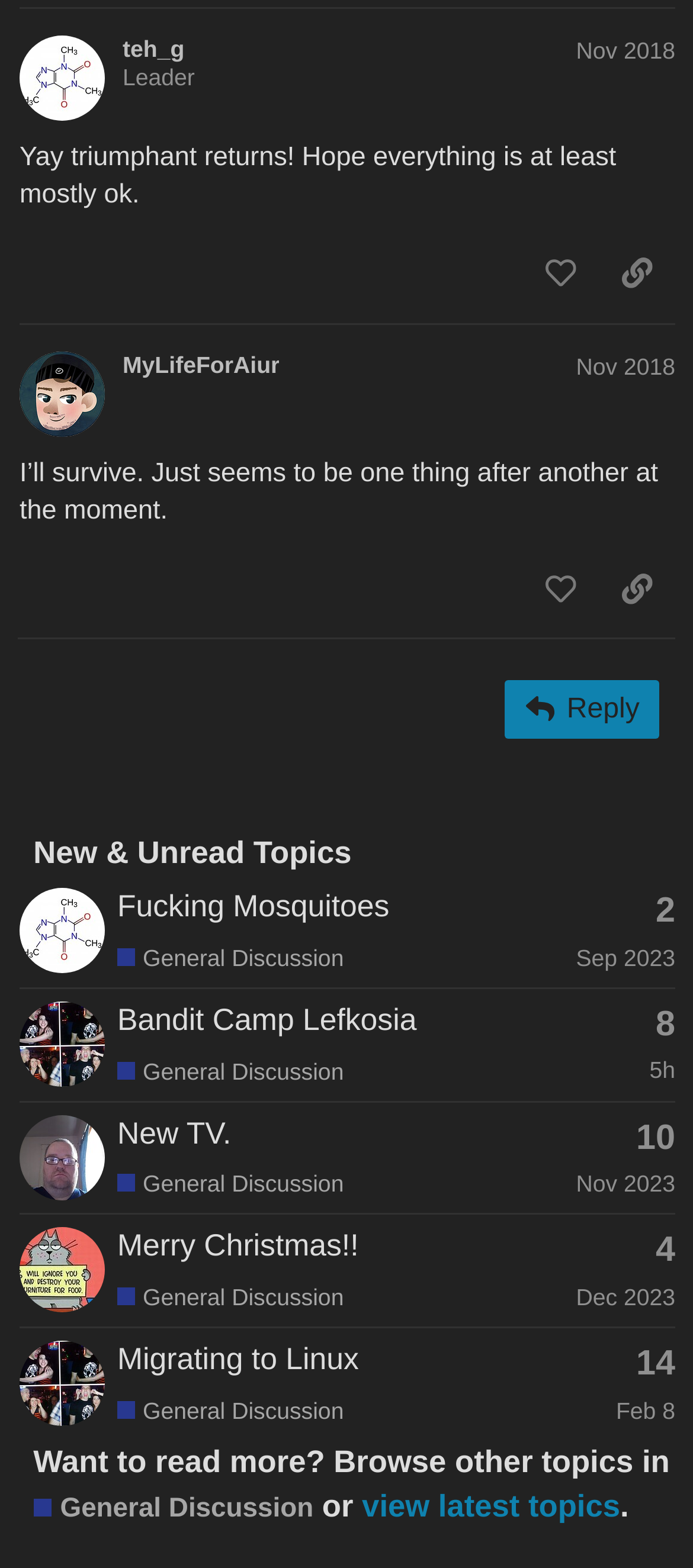Highlight the bounding box coordinates of the element you need to click to perform the following instruction: "Copy a link to the post by MyLifeForAiur."

[0.864, 0.354, 0.974, 0.398]